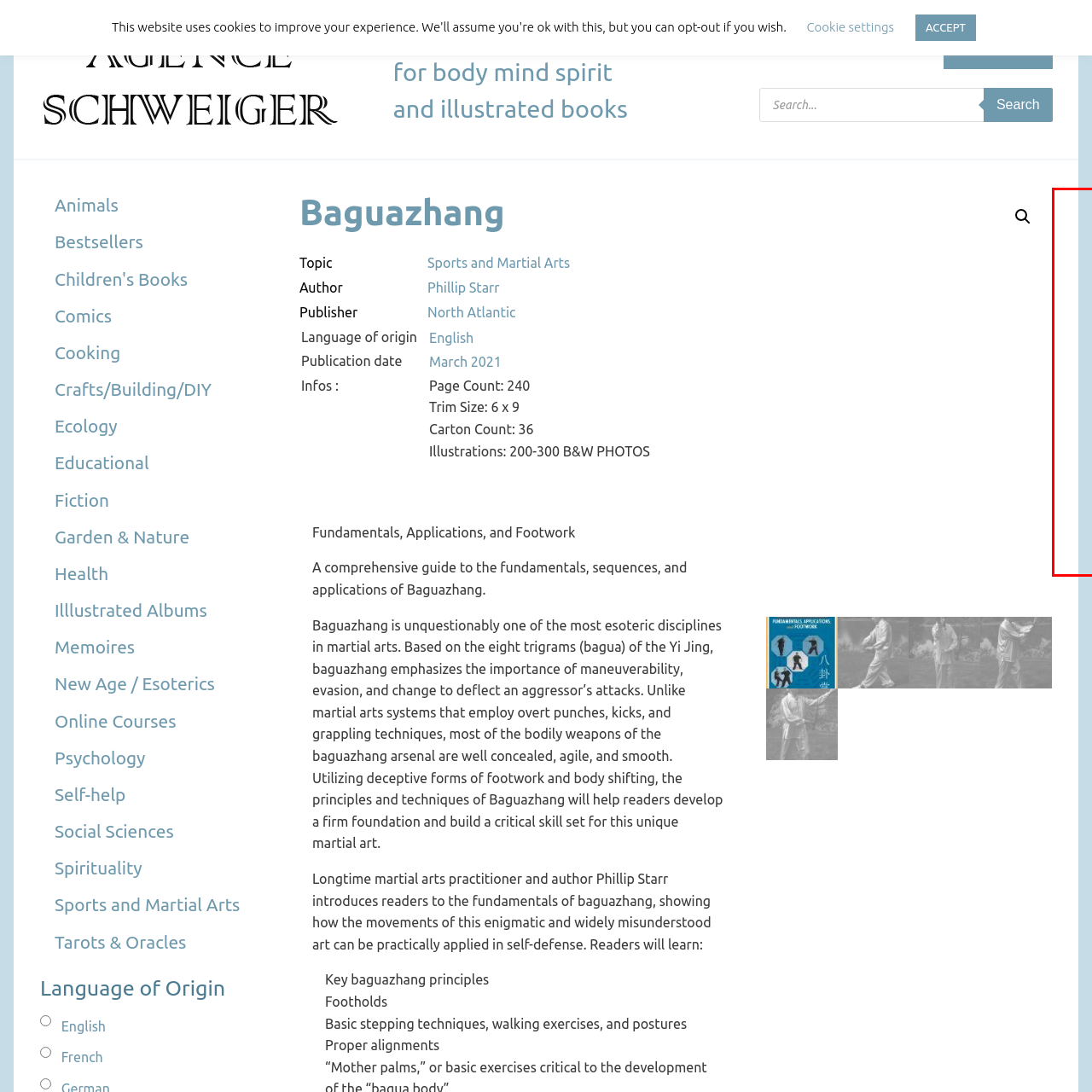Focus on the area marked by the red boundary, What type of resources does the agency offer? Answer concisely with a single word or phrase.

Literary works